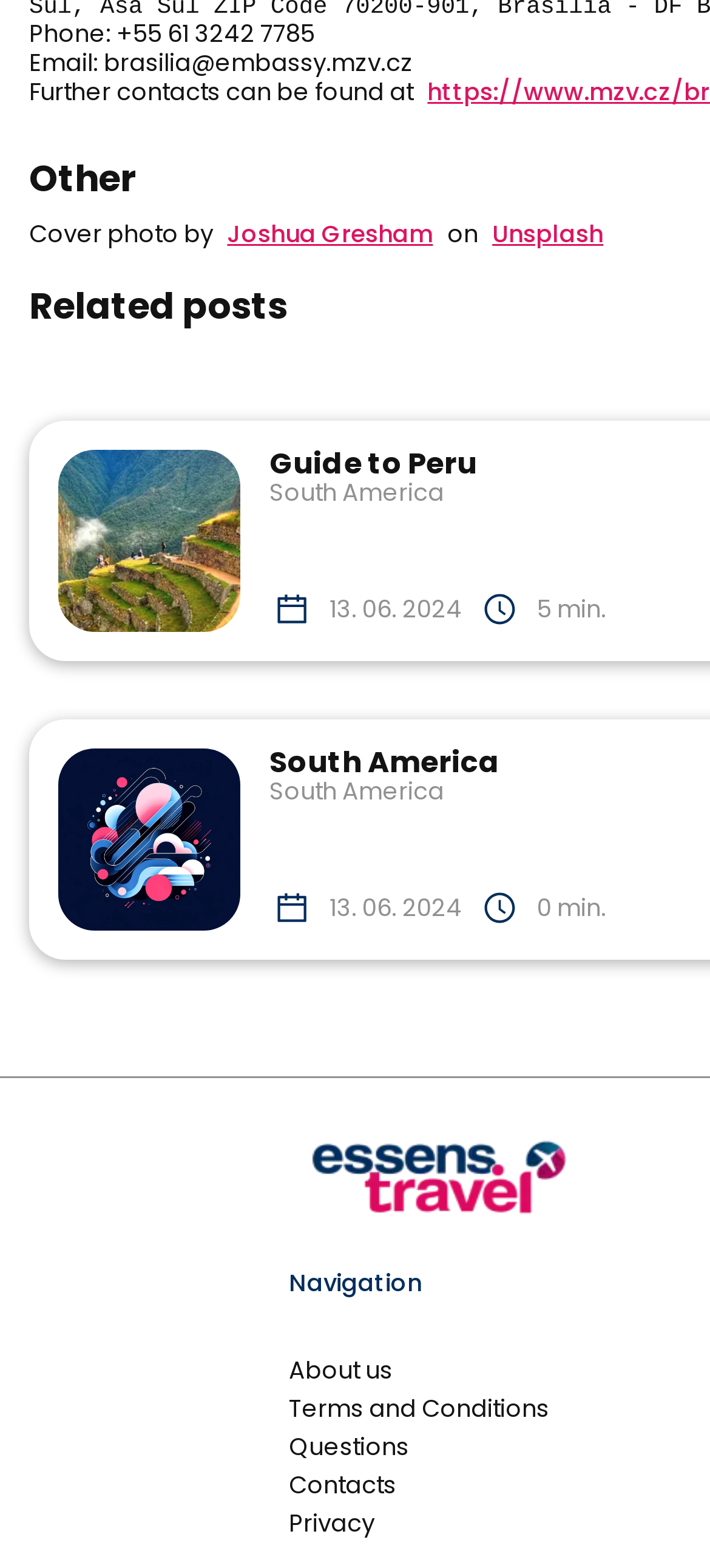Highlight the bounding box coordinates of the element that should be clicked to carry out the following instruction: "View the About us page". The coordinates must be given as four float numbers ranging from 0 to 1, i.e., [left, top, right, bottom].

[0.406, 0.863, 0.553, 0.885]